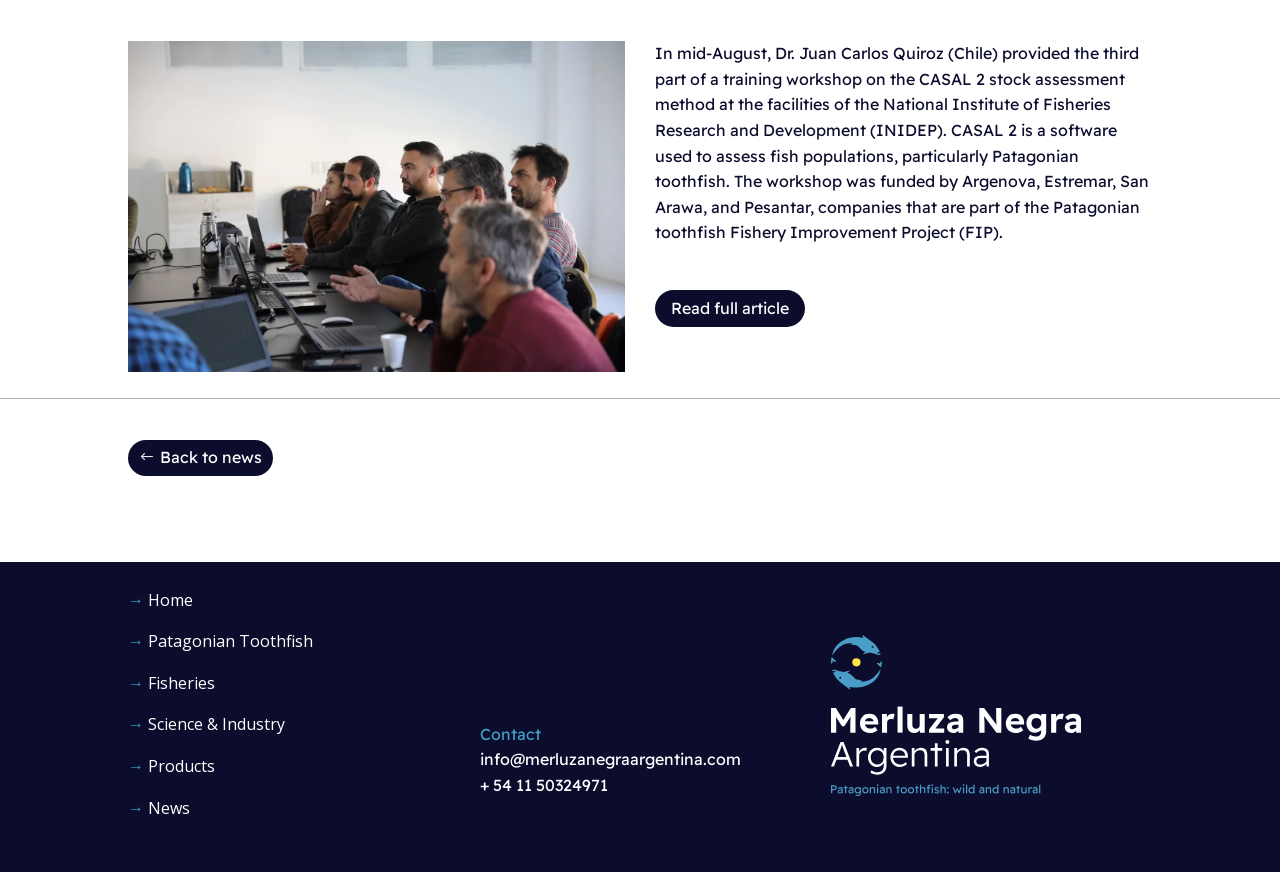Using the element description parent_node: MP4 USERS, predict the bounding box coordinates for the UI element. Provide the coordinates in (top-left x, top-left y, bottom-right x, bottom-right y) format with values ranging from 0 to 1.

None